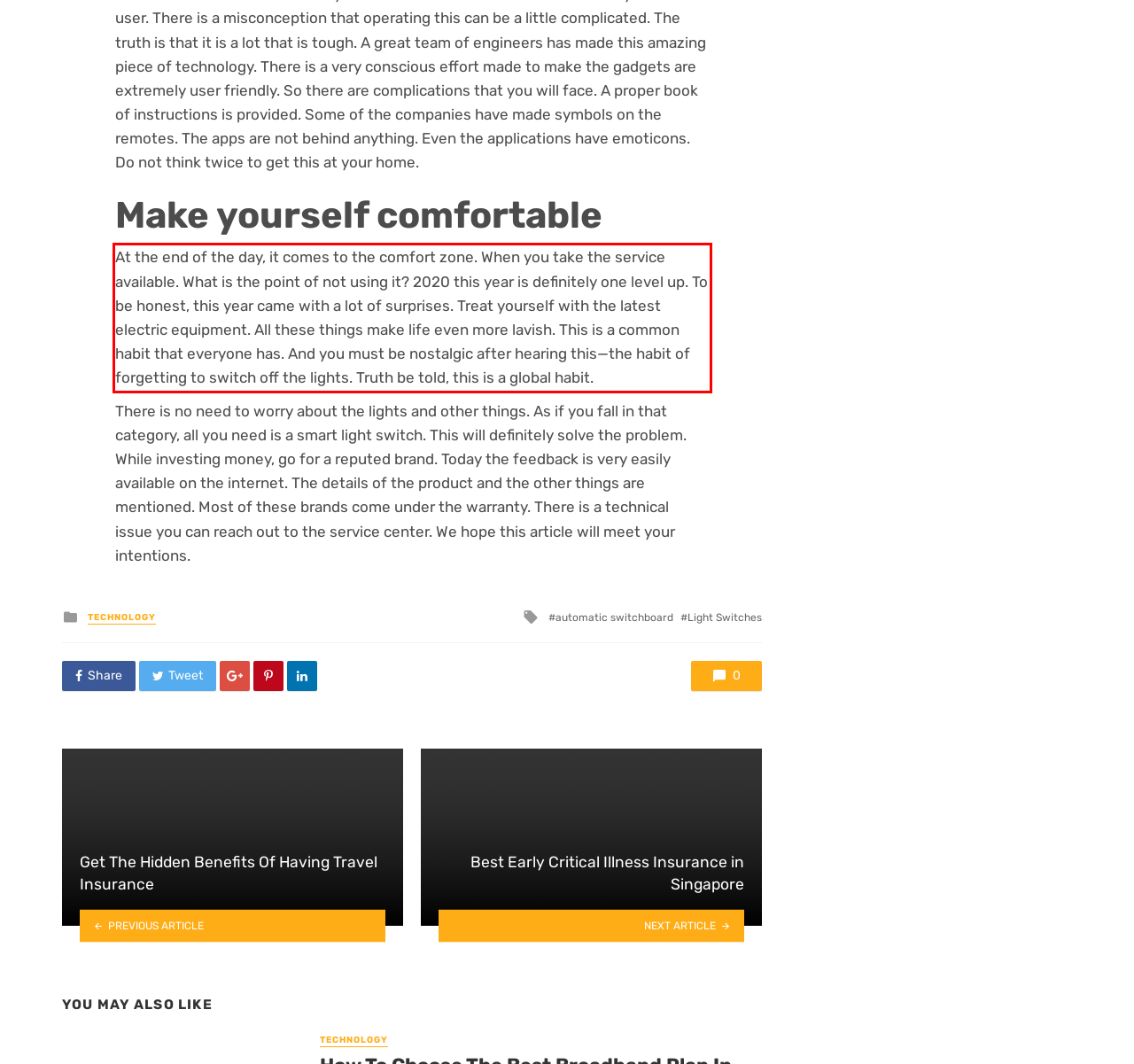Examine the webpage screenshot and use OCR to obtain the text inside the red bounding box.

At the end of the day, it comes to the comfort zone. When you take the service available. What is the point of not using it? 2020 this year is definitely one level up. To be honest, this year came with a lot of surprises. Treat yourself with the latest electric equipment. All these things make life even more lavish. This is a common habit that everyone has. And you must be nostalgic after hearing this—the habit of forgetting to switch off the lights. Truth be told, this is a global habit.